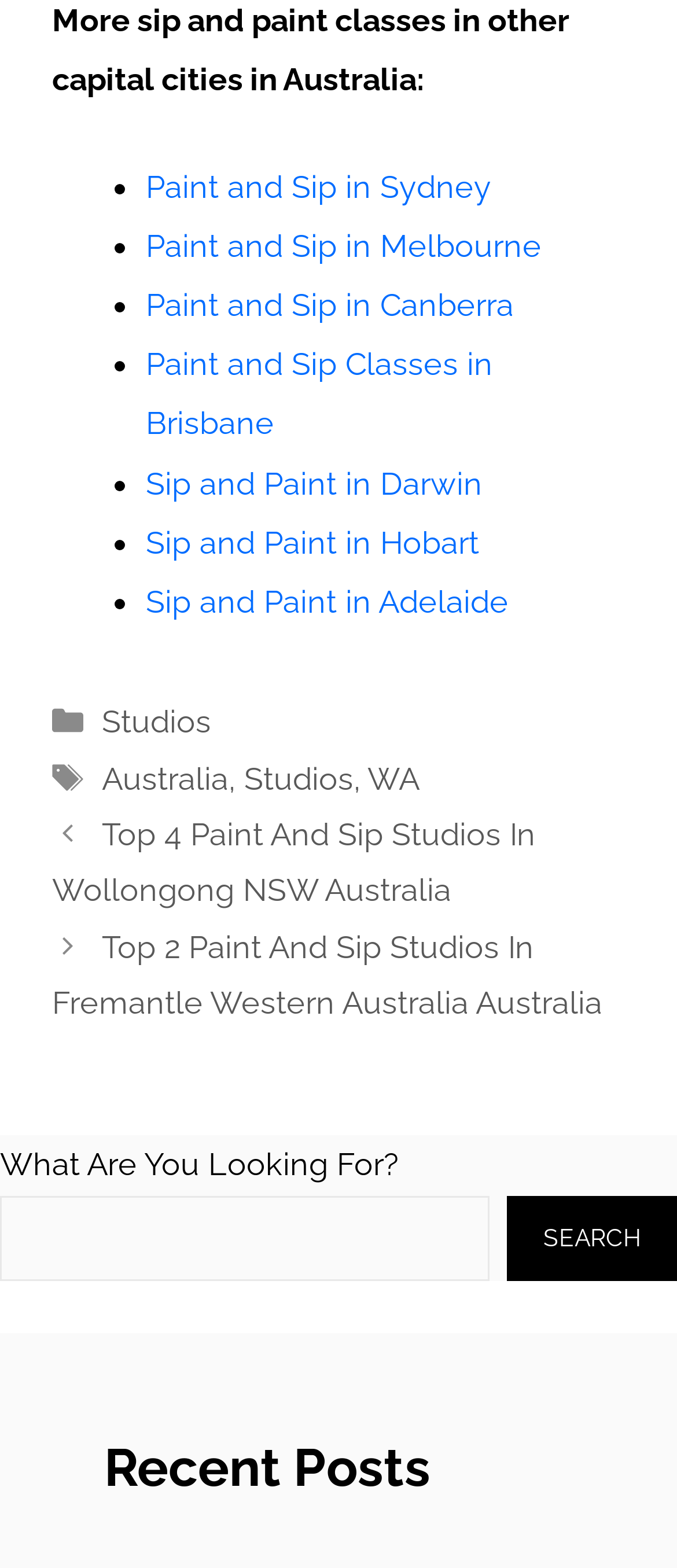Find and provide the bounding box coordinates for the UI element described with: "Paint and Sip in Canberra".

[0.215, 0.183, 0.759, 0.206]